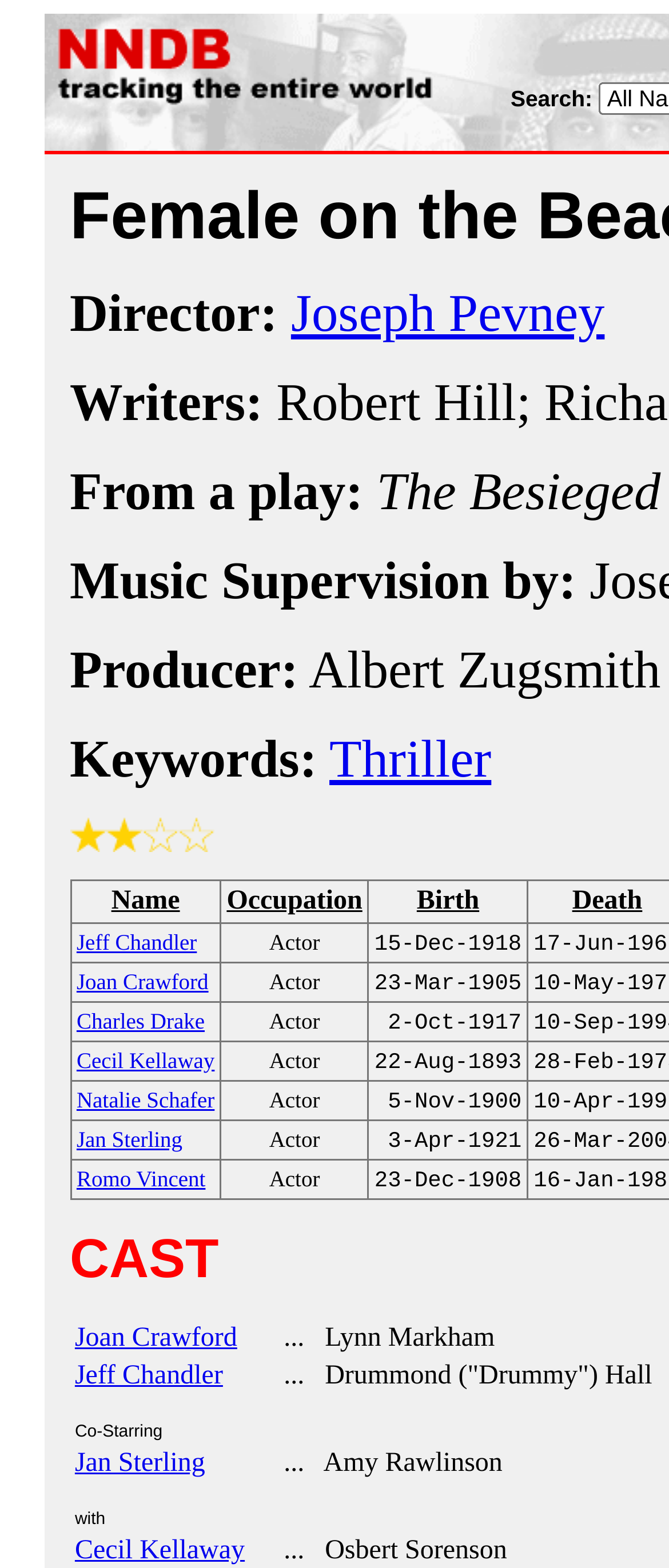Specify the bounding box coordinates for the region that must be clicked to perform the given instruction: "Visit the page of Jan Sterling".

[0.114, 0.717, 0.273, 0.736]